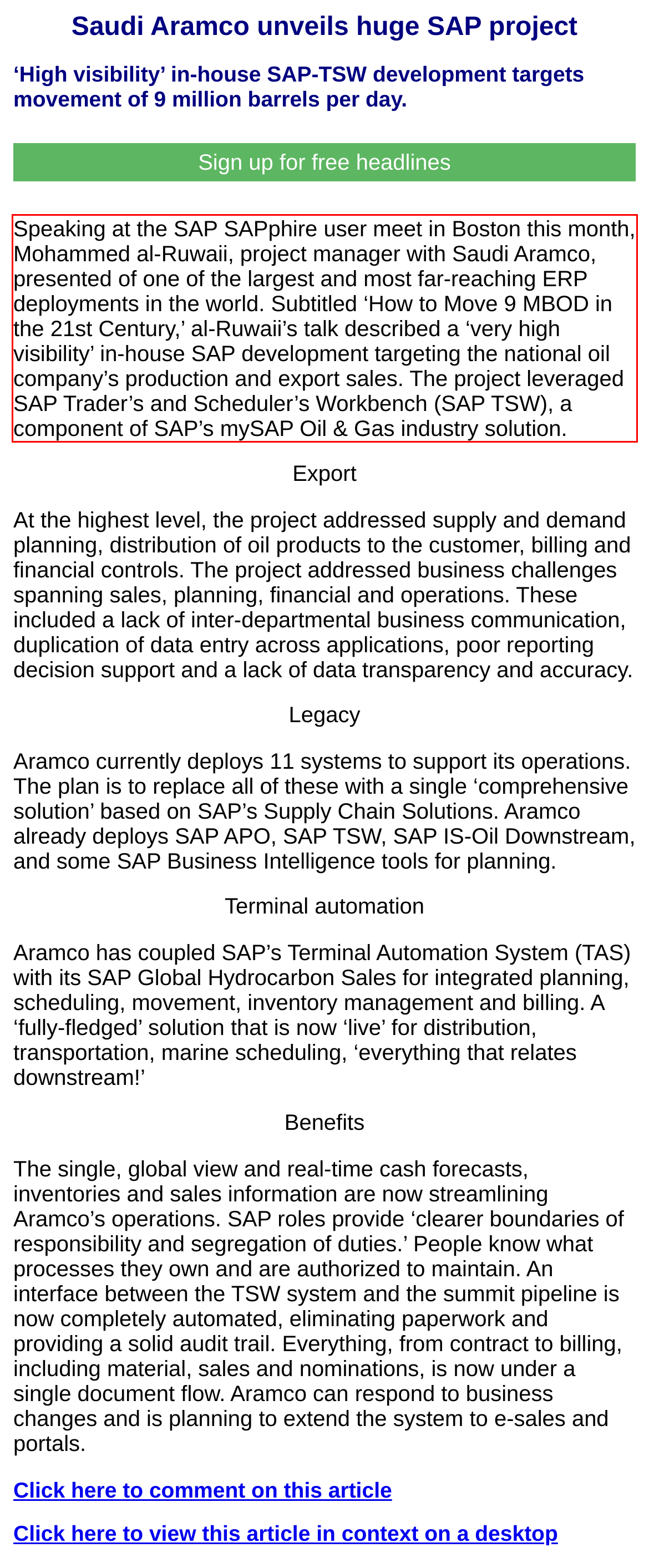Given the screenshot of a webpage, identify the red rectangle bounding box and recognize the text content inside it, generating the extracted text.

Speaking at the SAP SAPphire user meet in Boston this month, Mohammed al-Ruwaii, project manager with Saudi Aramco, presented of one of the largest and most far-reaching ERP deployments in the world. Subtitled ‘How to Move 9 MBOD in the 21st Century,’ al-Ruwaii’s talk described a ‘very high visibility’ in-house SAP development targeting the national oil company’s production and export sales. The project leveraged SAP Trader’s and Scheduler’s Workbench (SAP TSW), a component of SAP’s mySAP Oil & Gas industry solution.